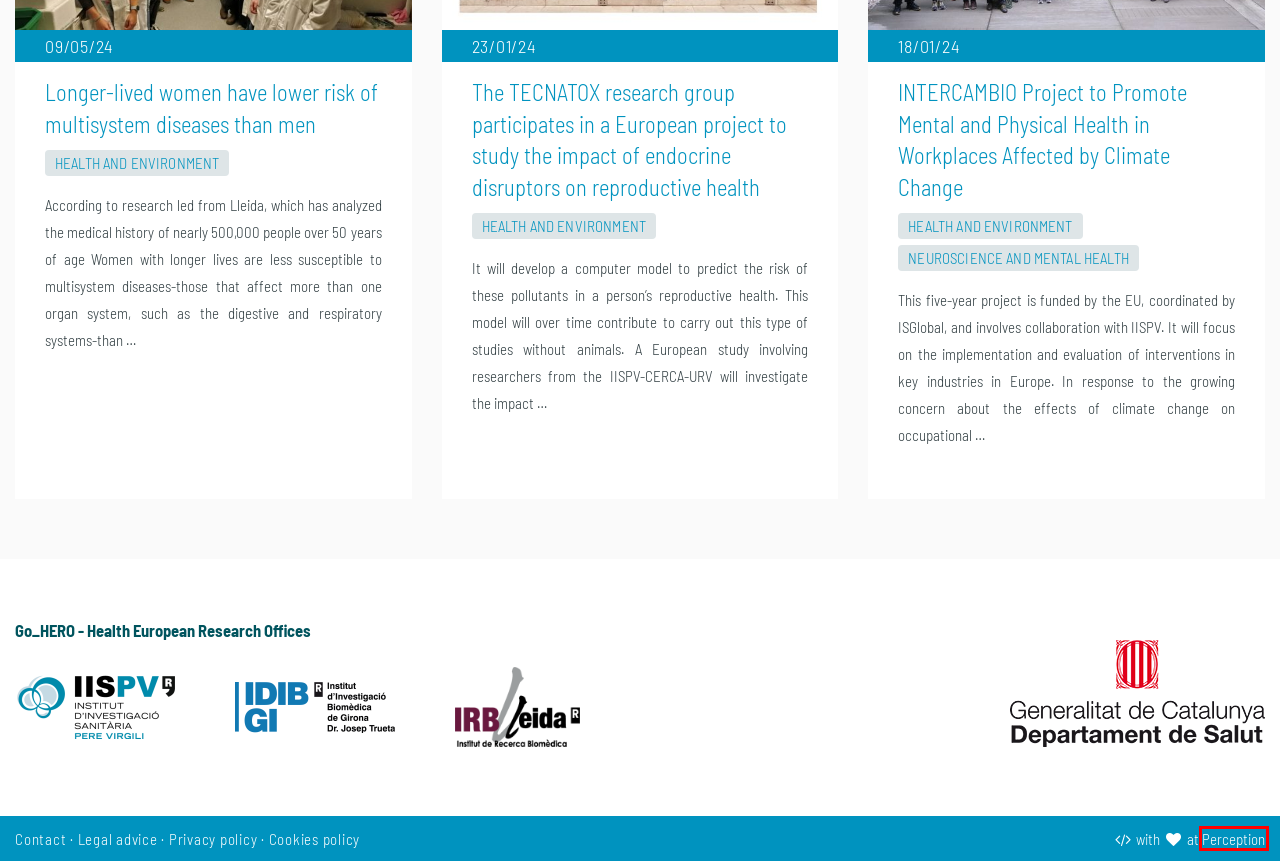Examine the screenshot of a webpage with a red rectangle bounding box. Select the most accurate webpage description that matches the new webpage after clicking the element within the bounding box. Here are the candidates:
A. Privacy policy - Go_HERO
B. Legal advice - Go_HERO
C. Home - CAT - IDIBGI
D. Cookies policy - Go_HERO
E. Perception - diseño web Granollers
F. Longer-lived women have lower risk of multisystem diseases than men - Go_HERO
G. Neuroscience and Mental Health Archives - Go_HERO
H. IRBLleida - Institut de Recerca Biomèdica de Lleida | IRBLleida

E